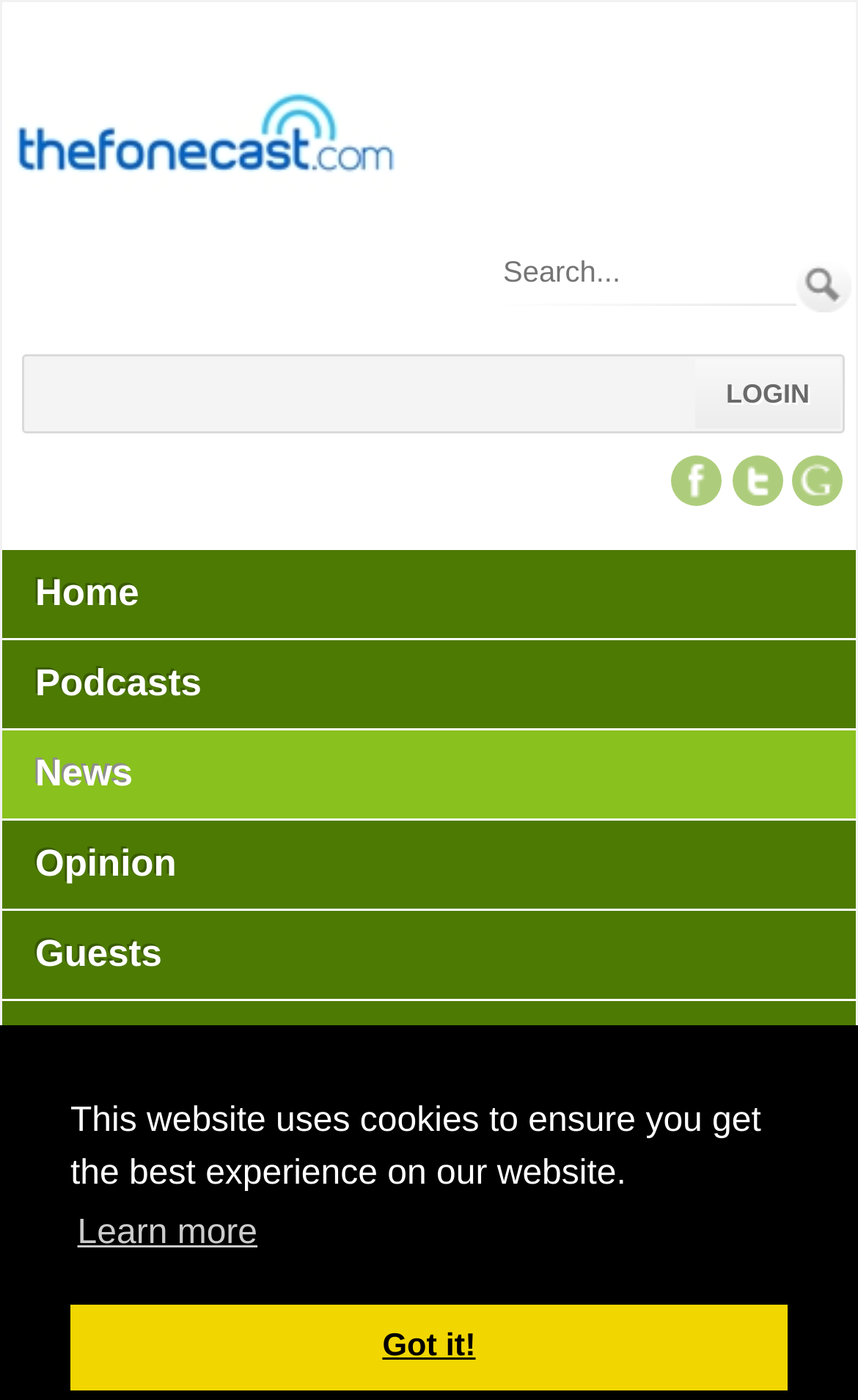Produce an elaborate caption capturing the essence of the webpage.

The webpage is a news website focused on the UK mobile phone industry. At the top, there is a logo of TheFonecast.com, accompanied by a link to the website's homepage. Below the logo, there is a search bar where users can input keywords to search for specific news articles. The search bar is accompanied by a "Clear search text" link and a "Search" button.

To the right of the search bar, there are links to login and social media platforms such as Facebook, Twitter, and Google. Below the search bar, there is a navigation menu with links to different sections of the website, including Home, Podcasts, News, Opinion, Guests, and About Us.

At the bottom of the page, there is a cookie notification message that informs users that the website uses cookies to ensure the best experience. The message includes a "Learn more" button and a "Got it!" button to dismiss the notification.

Overall, the webpage has a simple and organized layout, making it easy for users to navigate and find the latest news and information about the UK mobile phone industry.